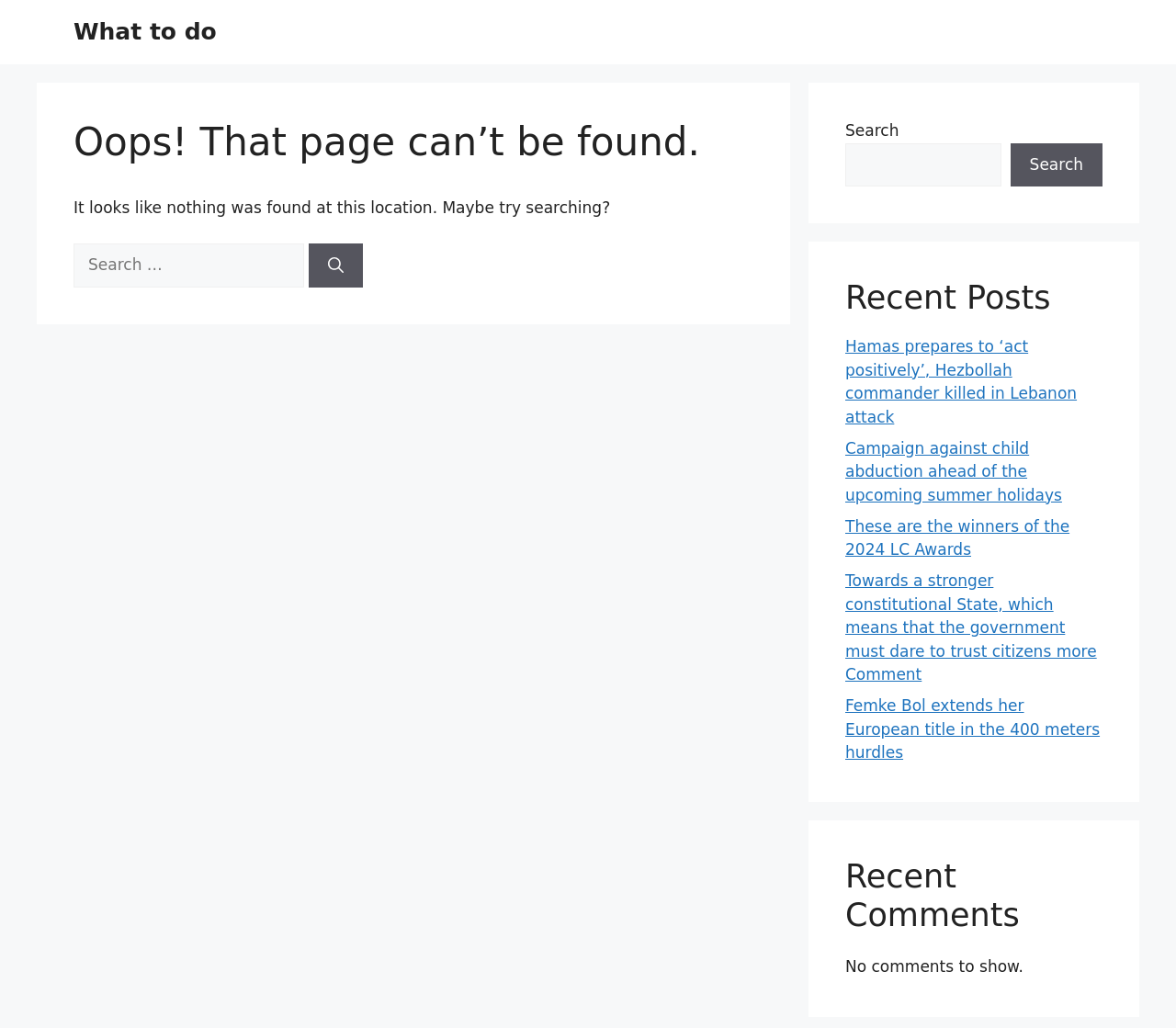How many recent posts are listed?
Refer to the image and answer the question using a single word or phrase.

5